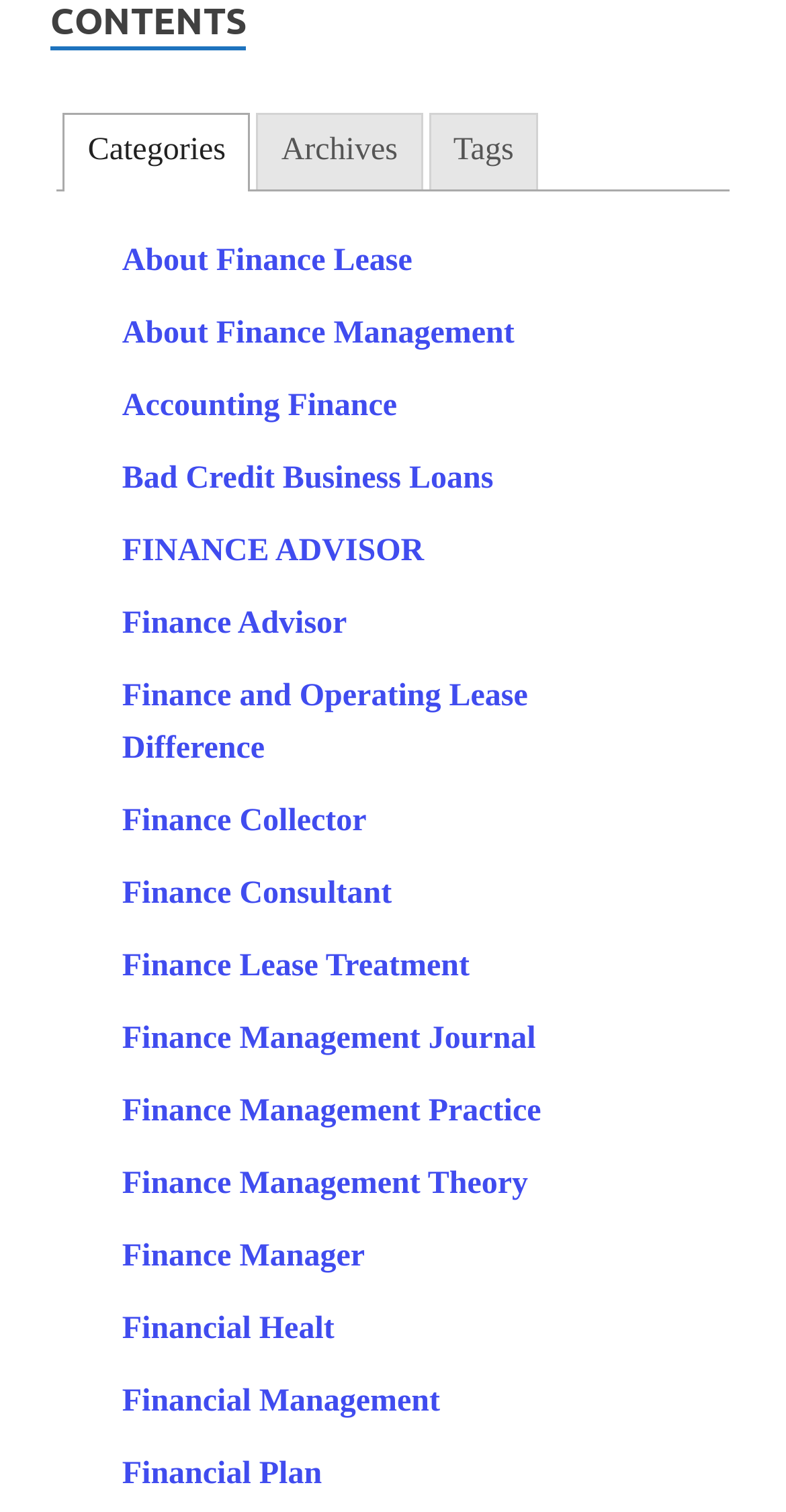Provide the bounding box coordinates for the area that should be clicked to complete the instruction: "View BioRN on LinkedIn".

None